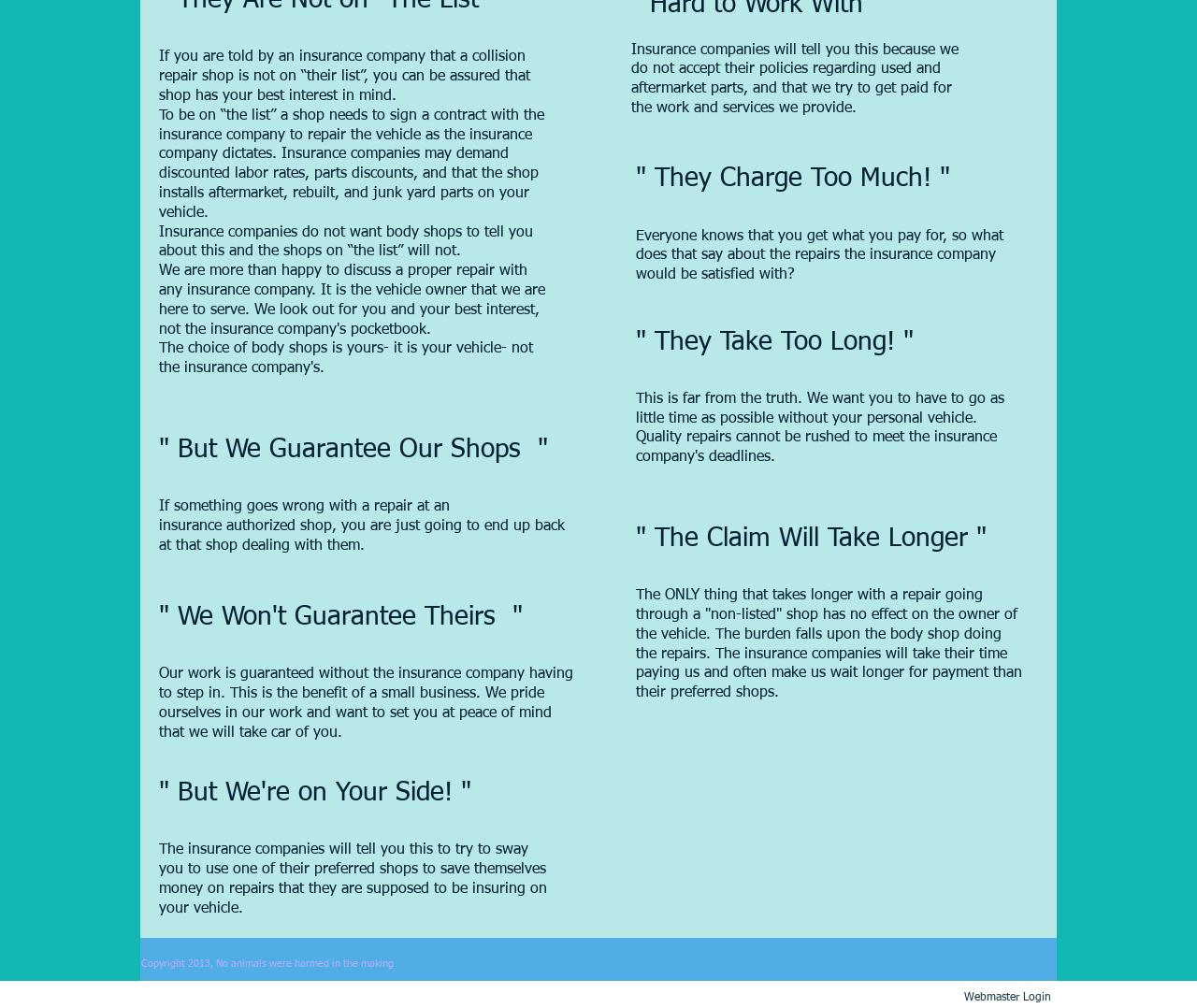Please determine the bounding box coordinates, formatted as (top-left x, top-left y, bottom-right x, bottom-right y), with all values as floating point numbers between 0 and 1. Identify the bounding box of the region described as: Webmaster Login

[0.793, 0.981, 0.891, 1.0]